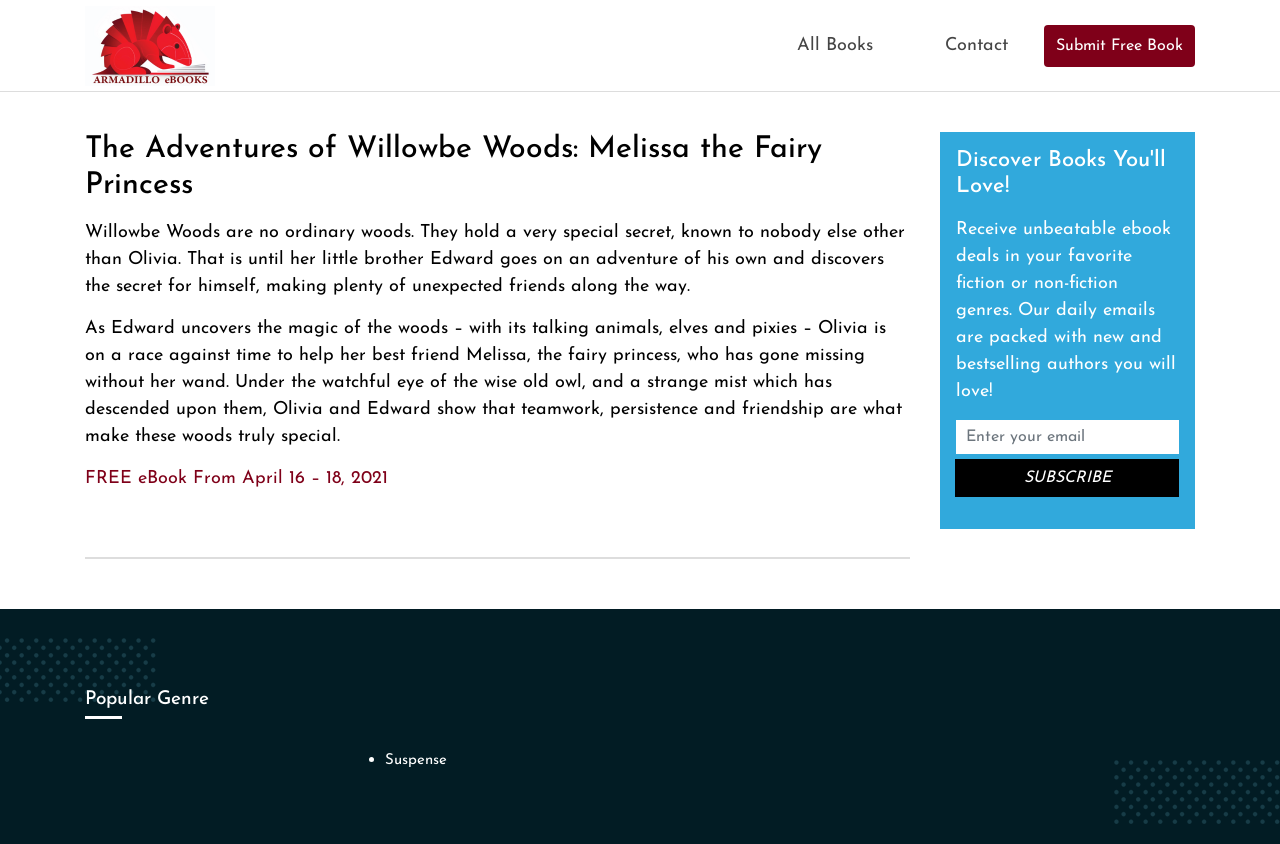Provide a short answer using a single word or phrase for the following question: 
What is the duration for which the eBook is free?

April 16 – 18, 2021